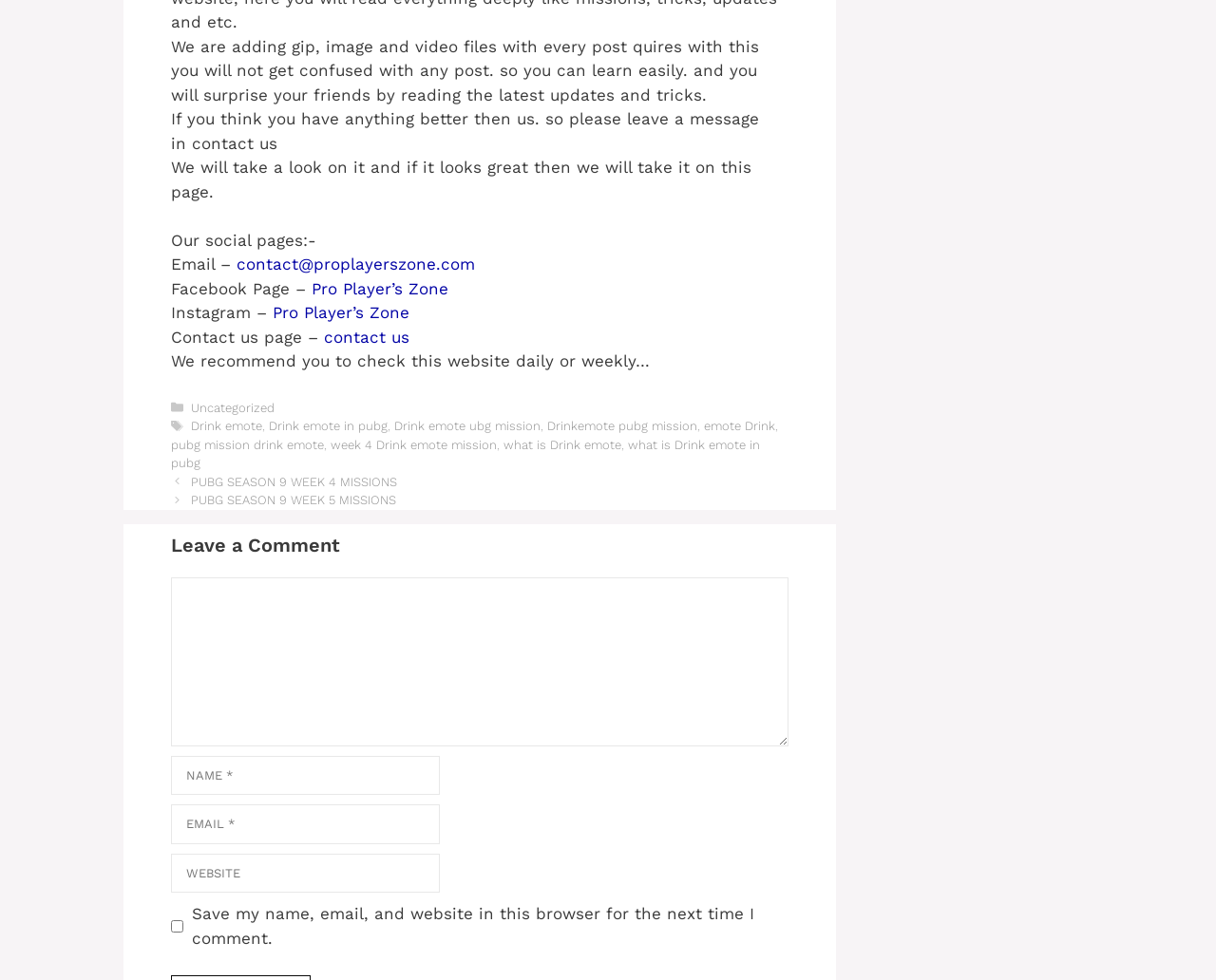Show the bounding box coordinates for the HTML element described as: "what is Drink emote".

[0.414, 0.446, 0.511, 0.461]